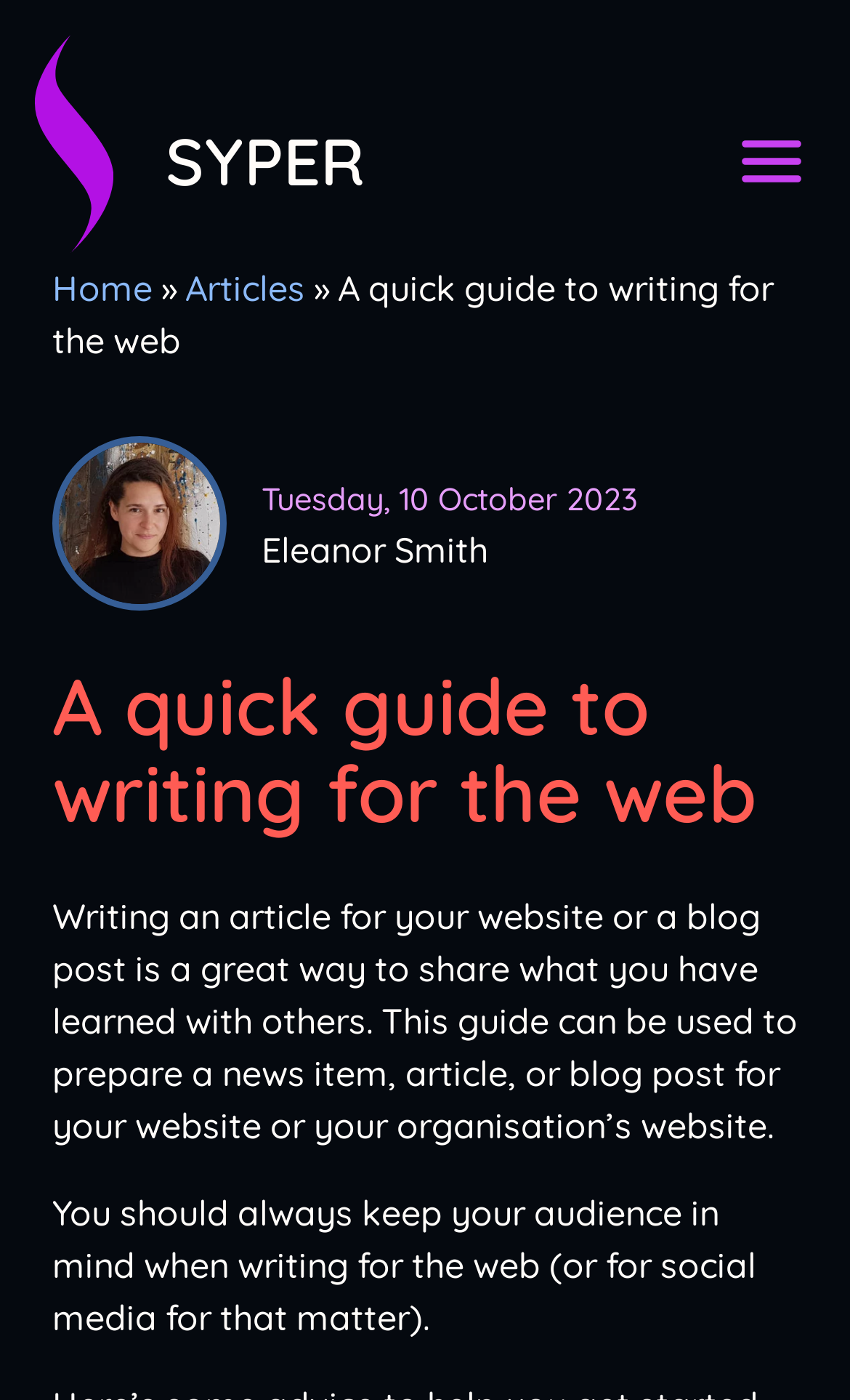Based on the visual content of the image, answer the question thoroughly: What is the topic of the article?

I determined the answer by looking at the heading element with the text 'A quick guide to writing for the web' at coordinates [0.062, 0.474, 0.938, 0.598], which is likely the title of the article.